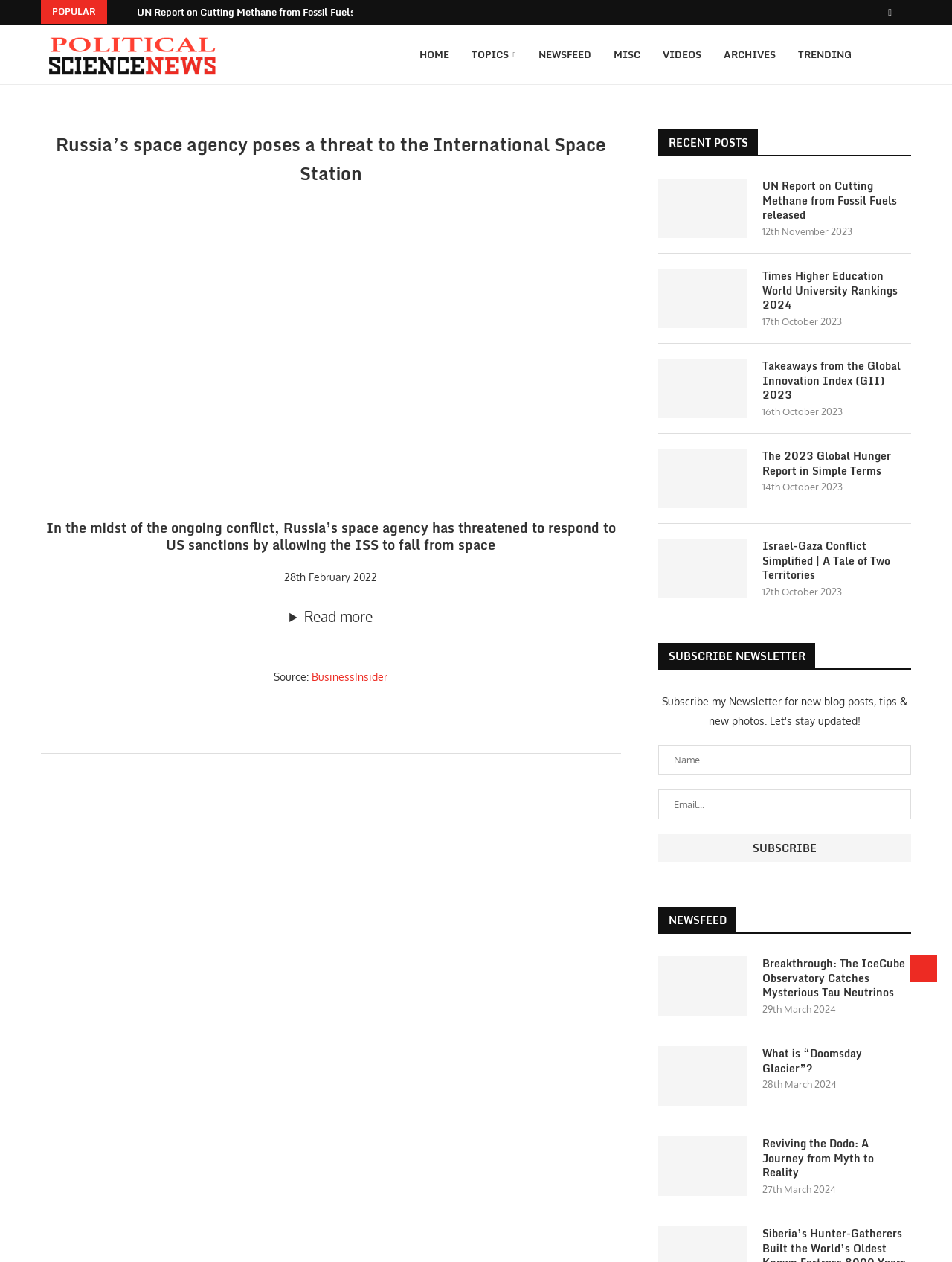Please identify the bounding box coordinates of the area I need to click to accomplish the following instruction: "Read the article about the UN Report on Cutting Methane from Fossil Fuels".

[0.691, 0.142, 0.785, 0.189]